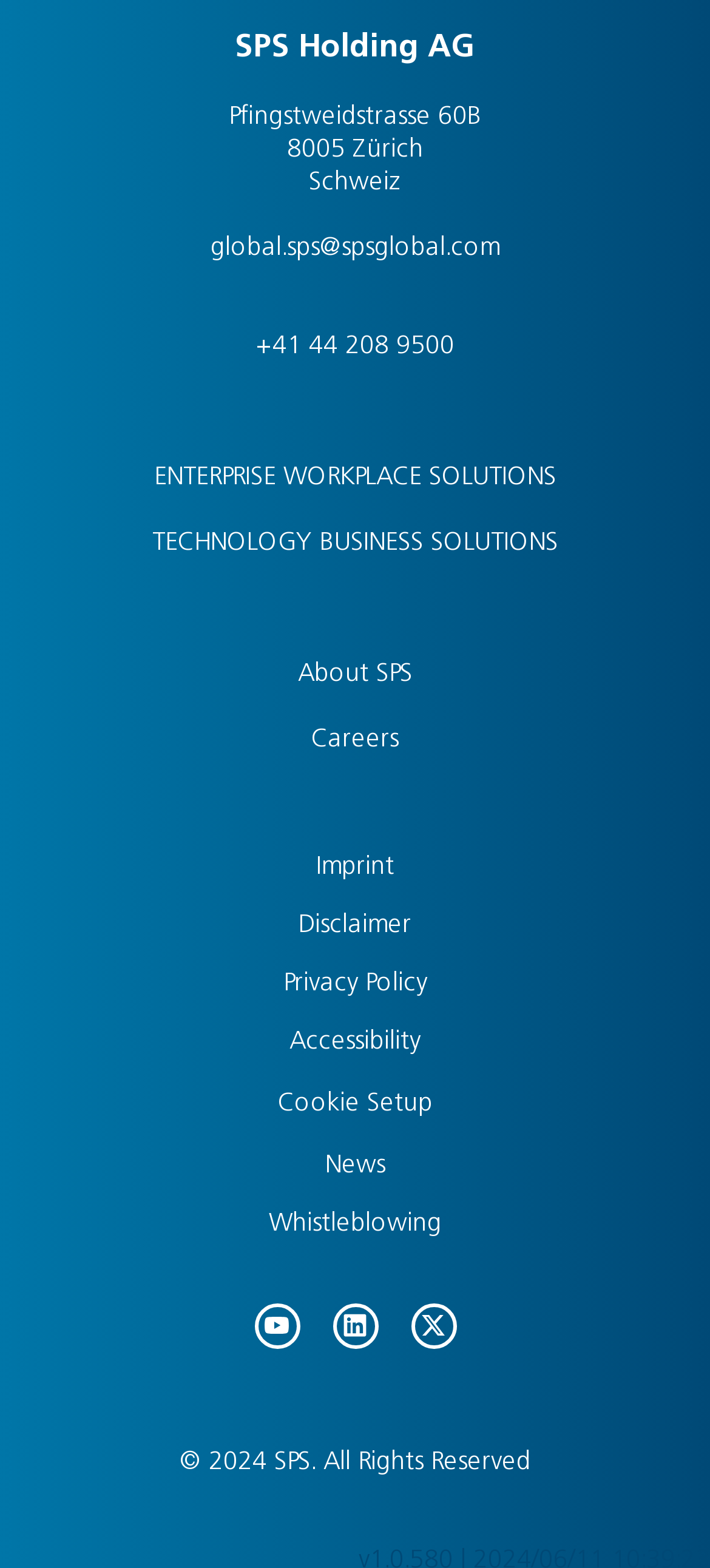Find the coordinates for the bounding box of the element with this description: "title="Visit us on Linkedin"".

[0.468, 0.831, 0.532, 0.86]